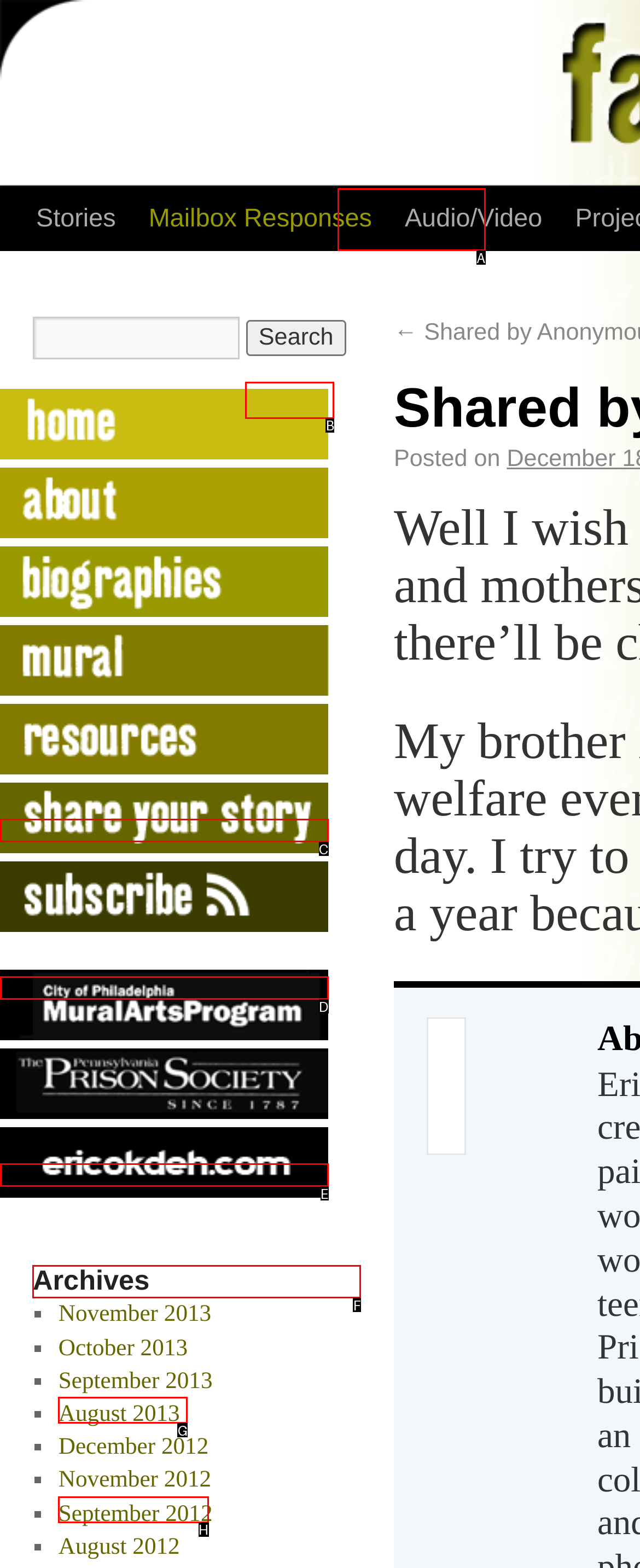Select the correct HTML element to complete the following task: View the Archives
Provide the letter of the choice directly from the given options.

F